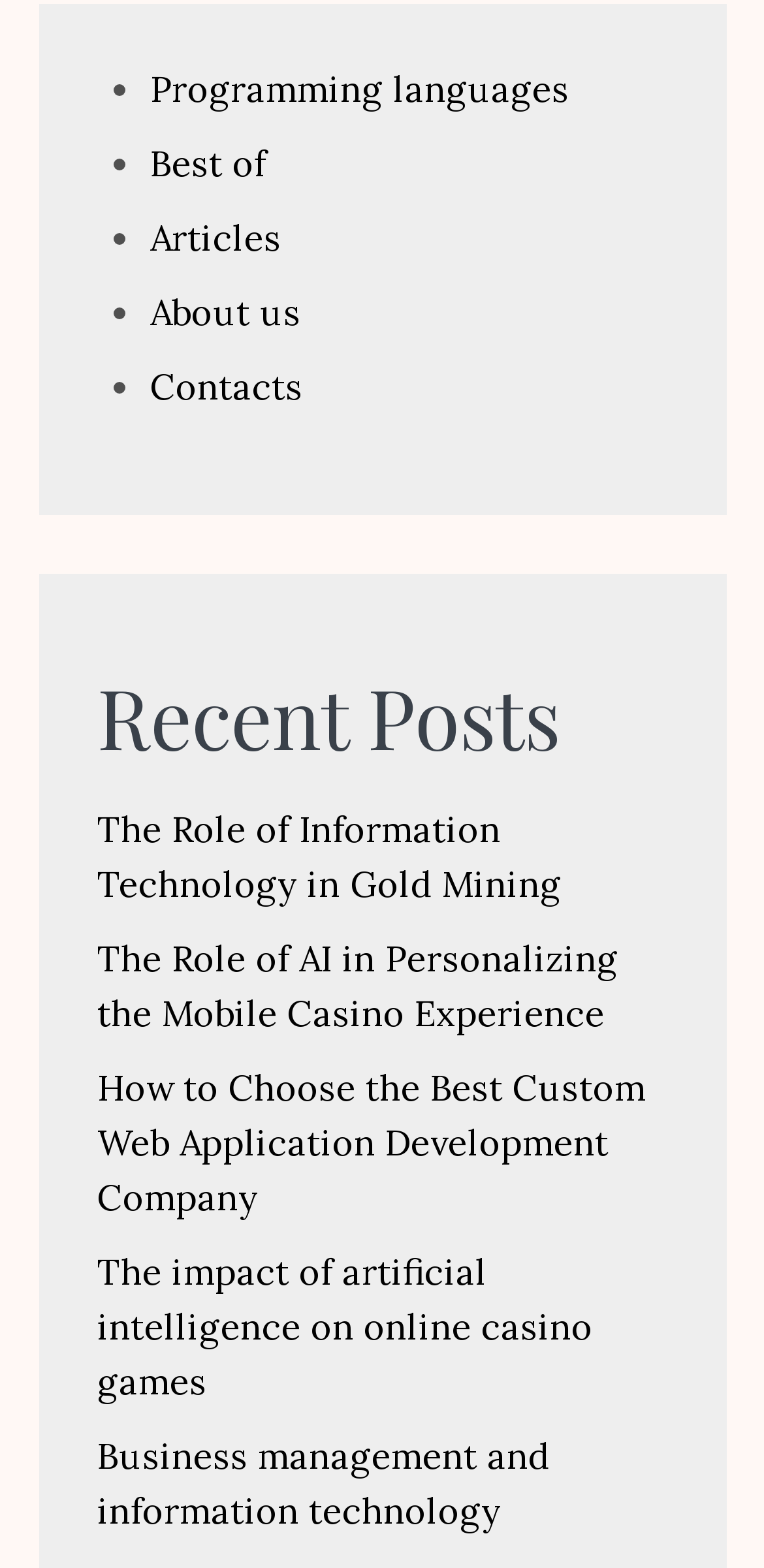Provide a brief response to the question below using one word or phrase:
What is the topic of the third link under 'Recent Posts'?

Web application development